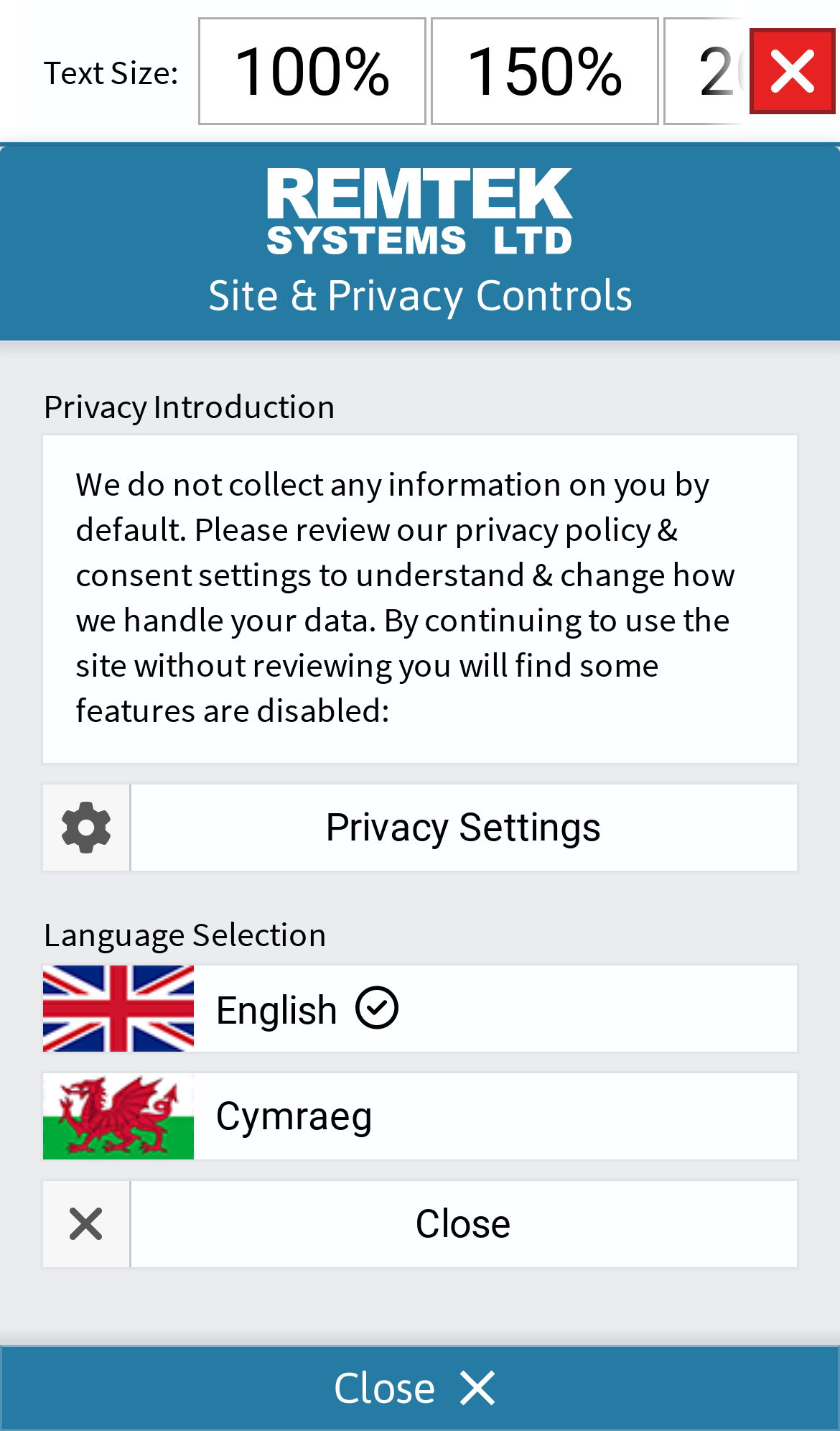What is the default text size option?
Answer the question with a single word or phrase derived from the image.

100%